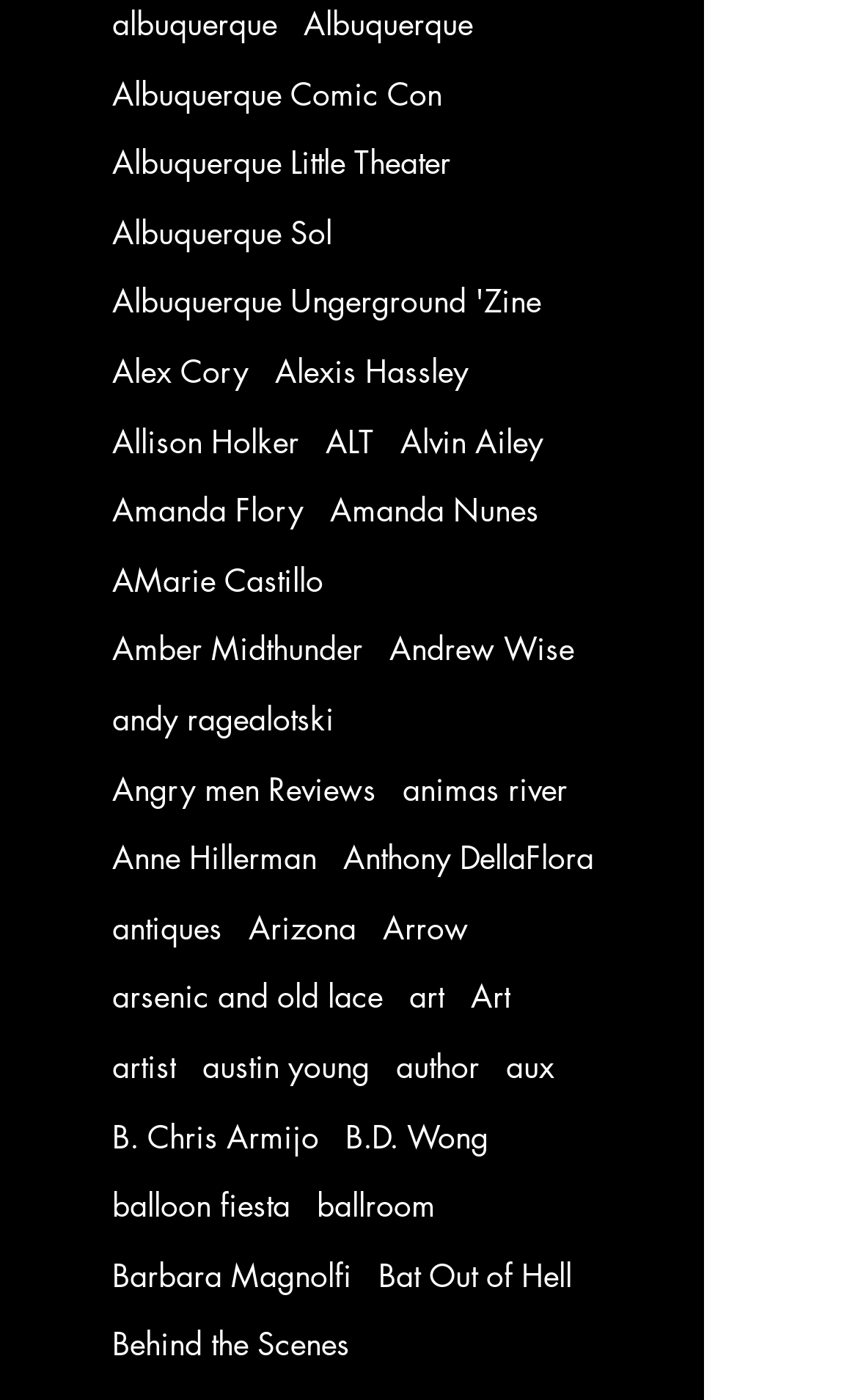Respond to the following question using a concise word or phrase: 
What is the first link on the webpage?

albuquerque